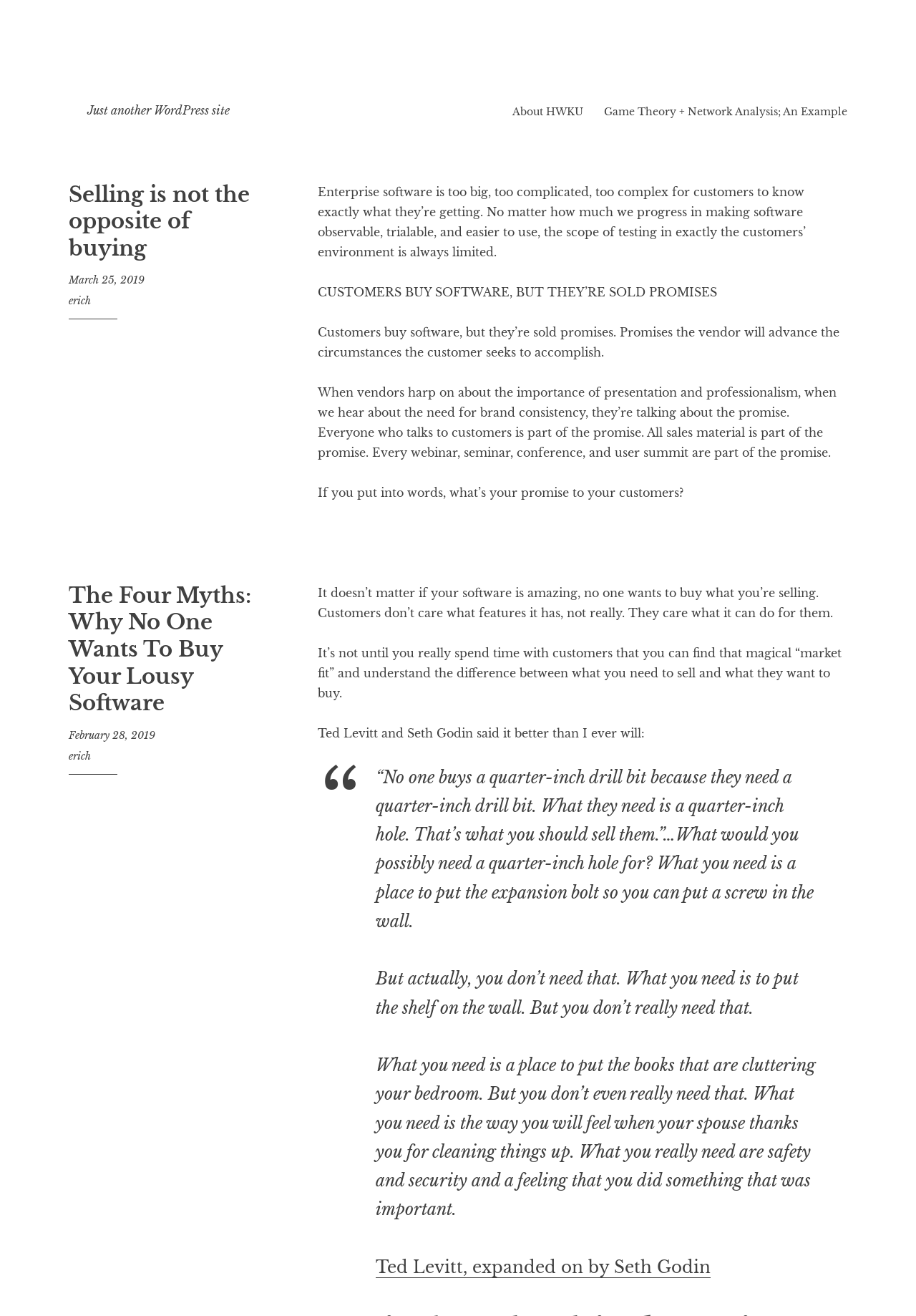Offer an in-depth caption of the entire webpage.

This webpage appears to be a blog or article page with a title "Just another WordPress site" at the top. Below the title, there is a "Skip to content" link. The main content area is divided into two sections, each containing a blog post or article.

The first article has a heading "Selling is not the opposite of buying" and is dated March 25, 2019. The article discusses the idea that customers buy software but are sold promises, and that vendors need to understand the promises they are making to their customers. The text is divided into several paragraphs, with some bold or emphasized text.

Below the first article, there is a second article with a heading "The Four Myths: Why No One Wants To Buy Your Lousy Software" and is dated February 28, 2019. This article discusses the idea that customers don't care about the features of software, but rather what it can do for them. The article also quotes Ted Levitt and Seth Godin, and includes a blockquote with a passage about what customers really need.

There are several links throughout the page, including links to the article titles, dates, and author names. There are also some header elements that separate the different sections of the page. Overall, the page has a simple and clean layout, with a focus on the text content.